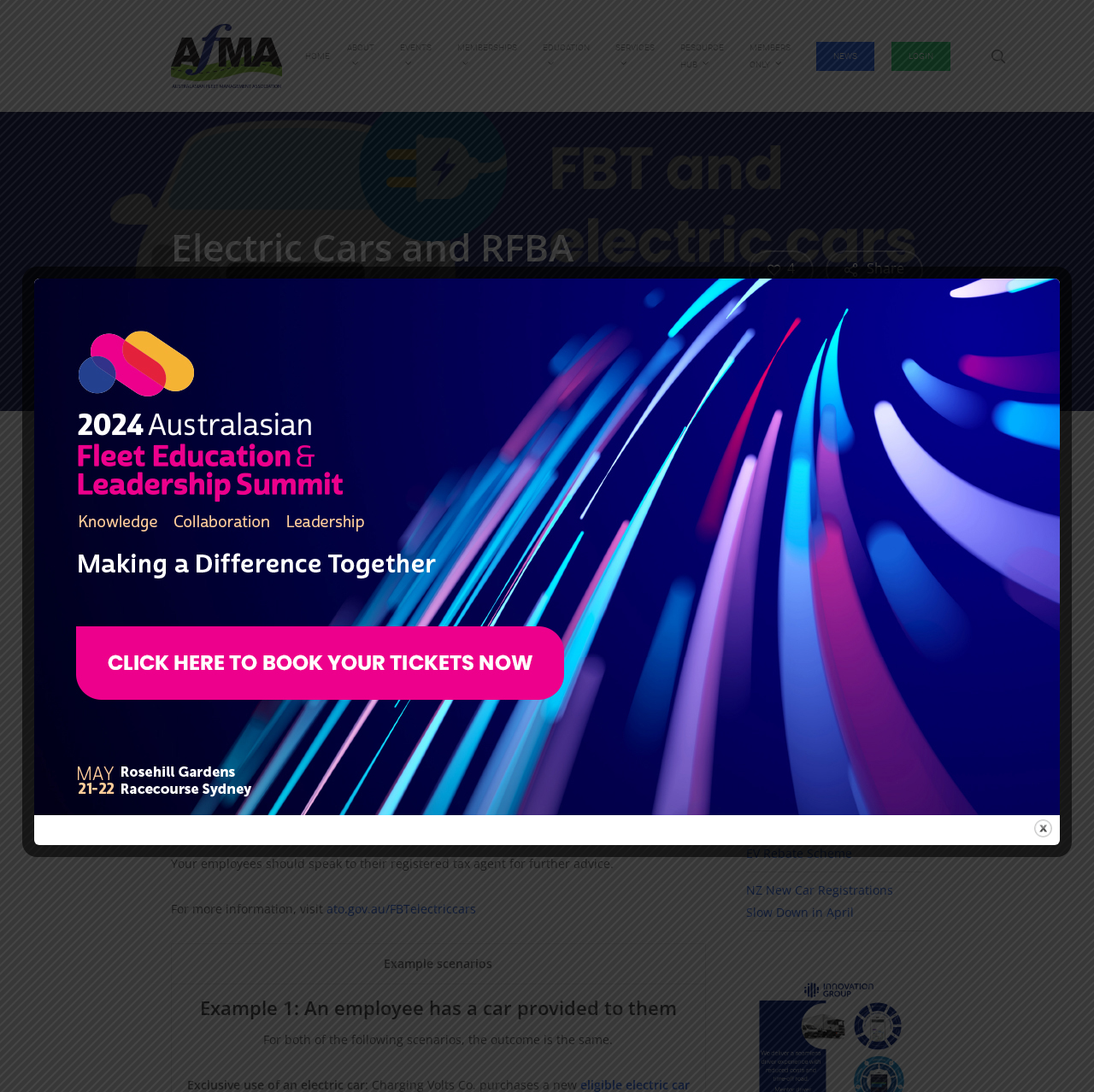Respond with a single word or phrase to the following question: What is the name of the organization?

AfMA